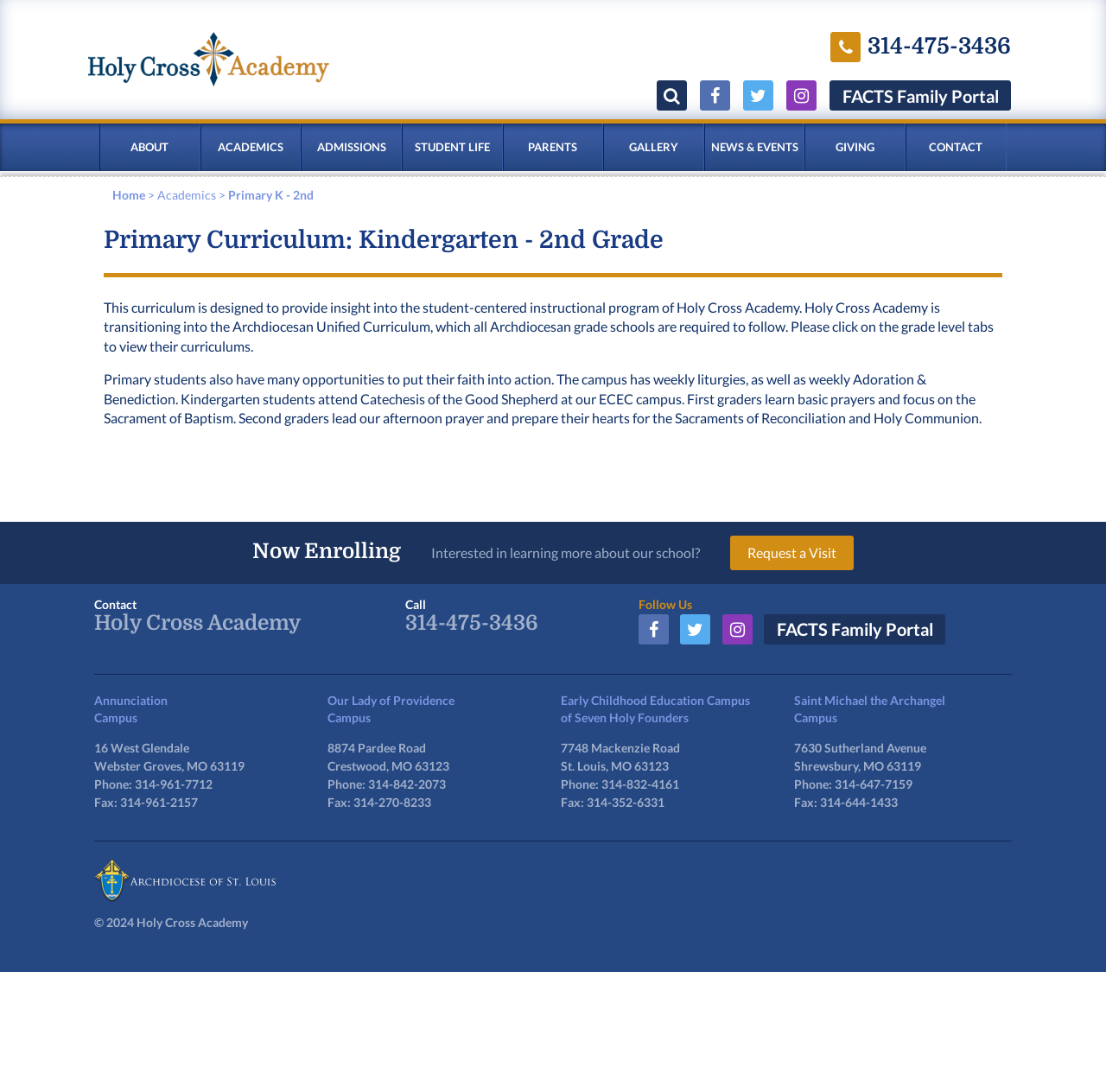Find the bounding box coordinates of the clickable area required to complete the following action: "Request a visit to the school".

[0.66, 0.491, 0.772, 0.522]